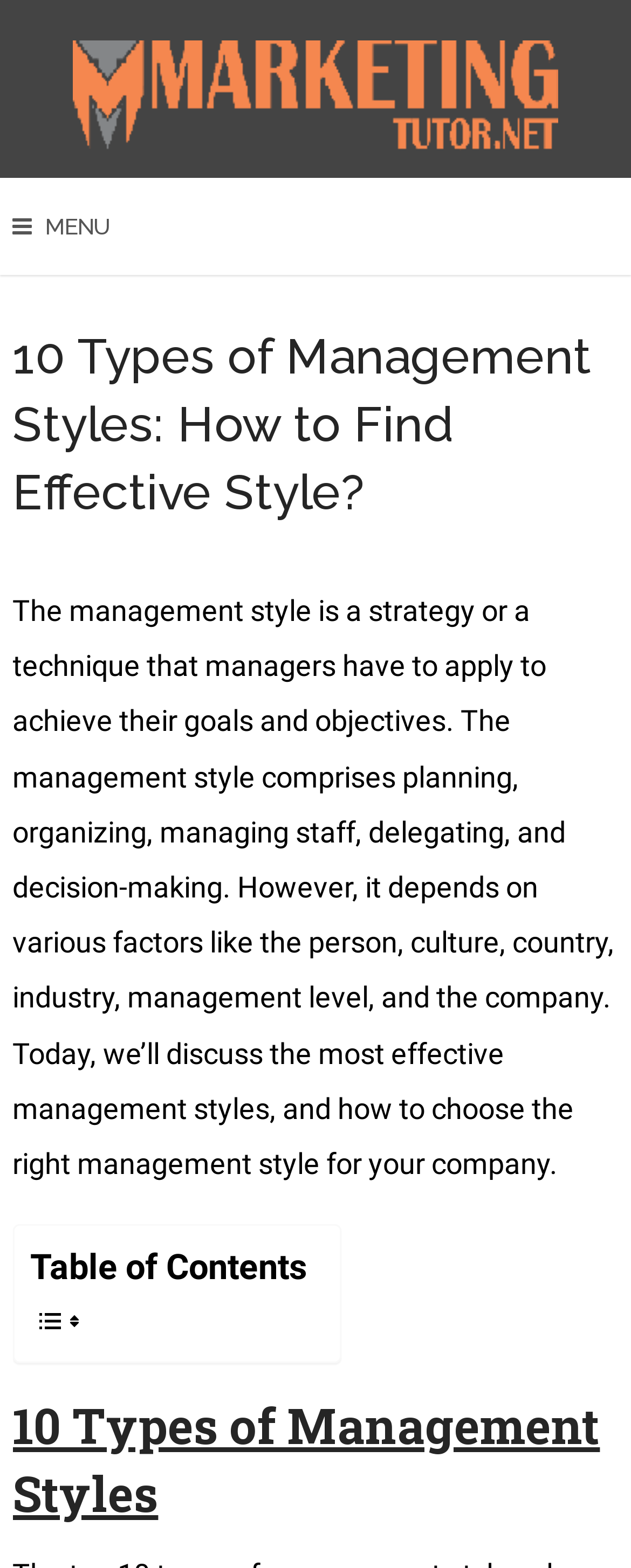Answer the following in one word or a short phrase: 
What is the purpose of the table of contents?

To navigate the webpage